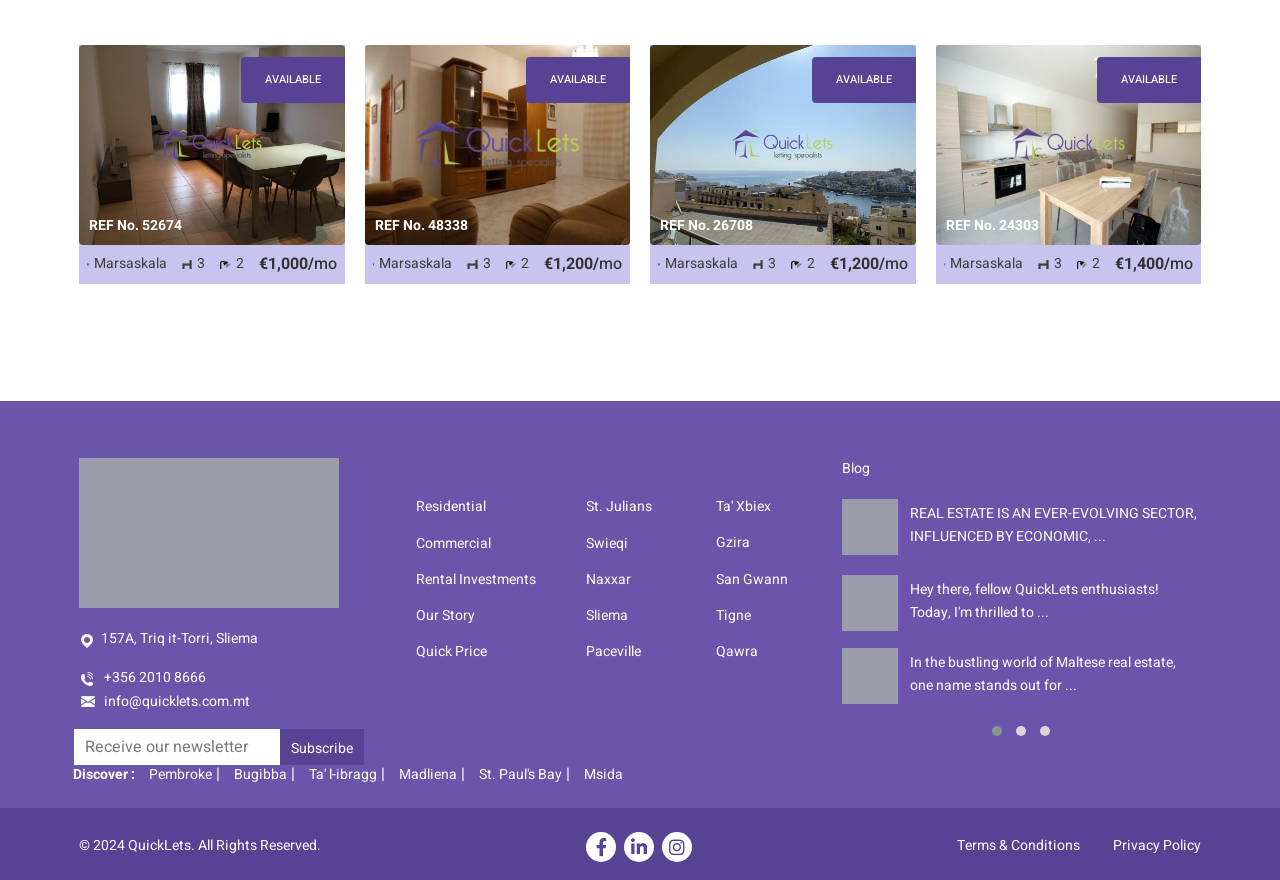Show the bounding box coordinates of the element that should be clicked to complete the task: "Click the 'Blog' link".

[0.658, 0.521, 0.68, 0.544]